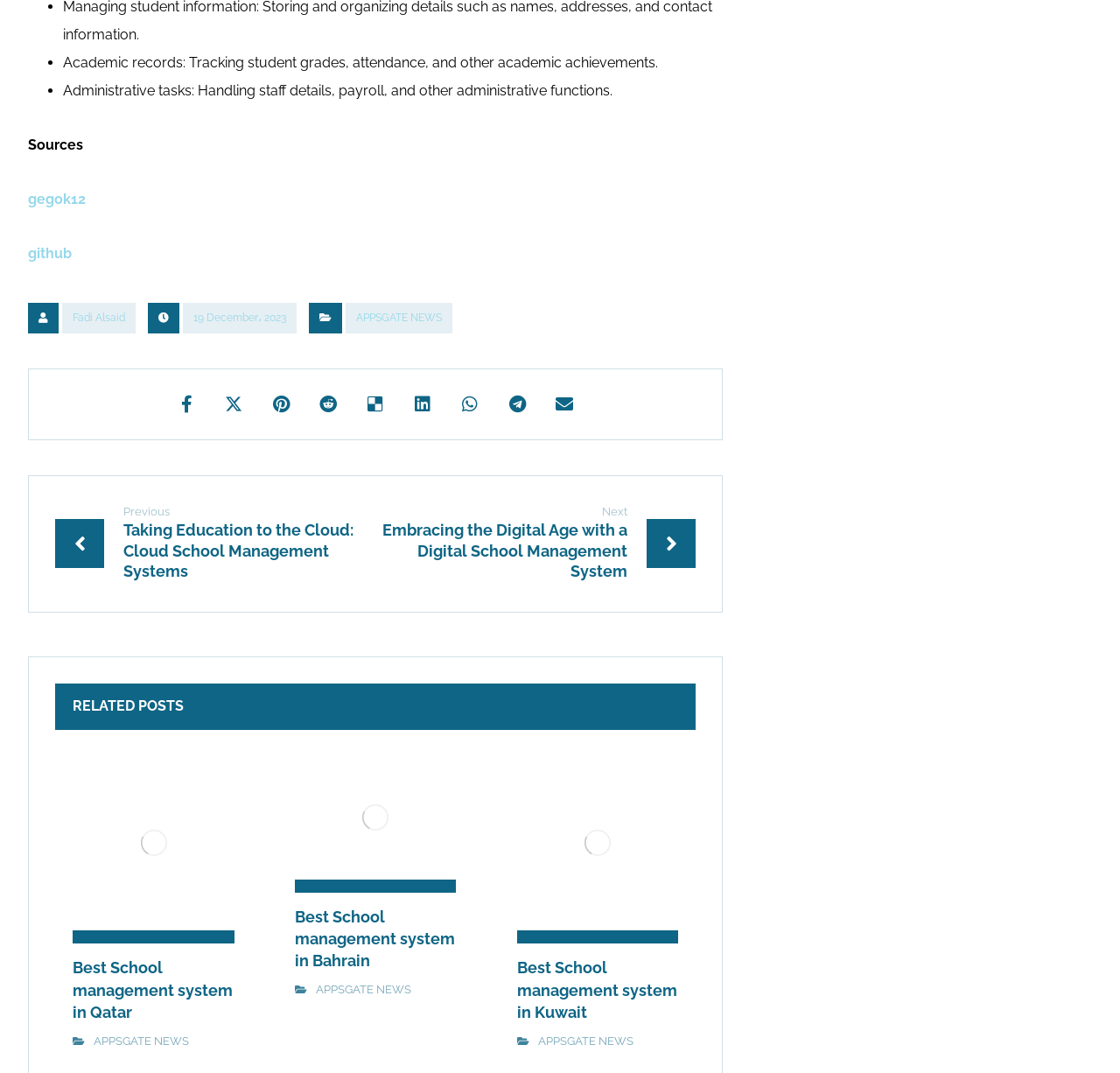Using the given description, provide the bounding box coordinates formatted as (top-left x, top-left y, bottom-right x, bottom-right y), with all values being floating point numbers between 0 and 1. Description: parent_node: Search for: name="s" placeholder="Search..."

None